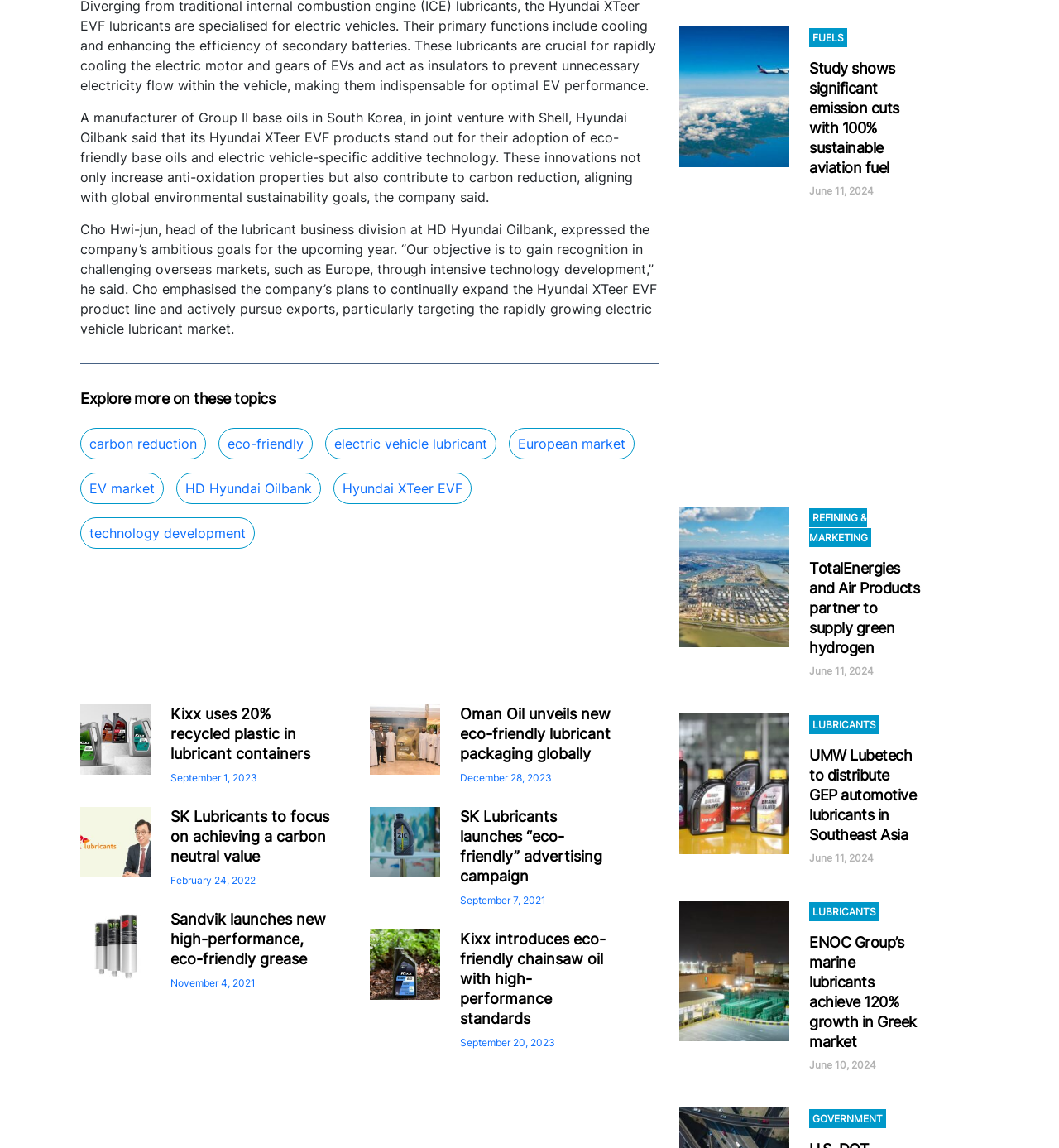Find and specify the bounding box coordinates that correspond to the clickable region for the instruction: "Click on 'carbon reduction'".

[0.076, 0.373, 0.195, 0.4]